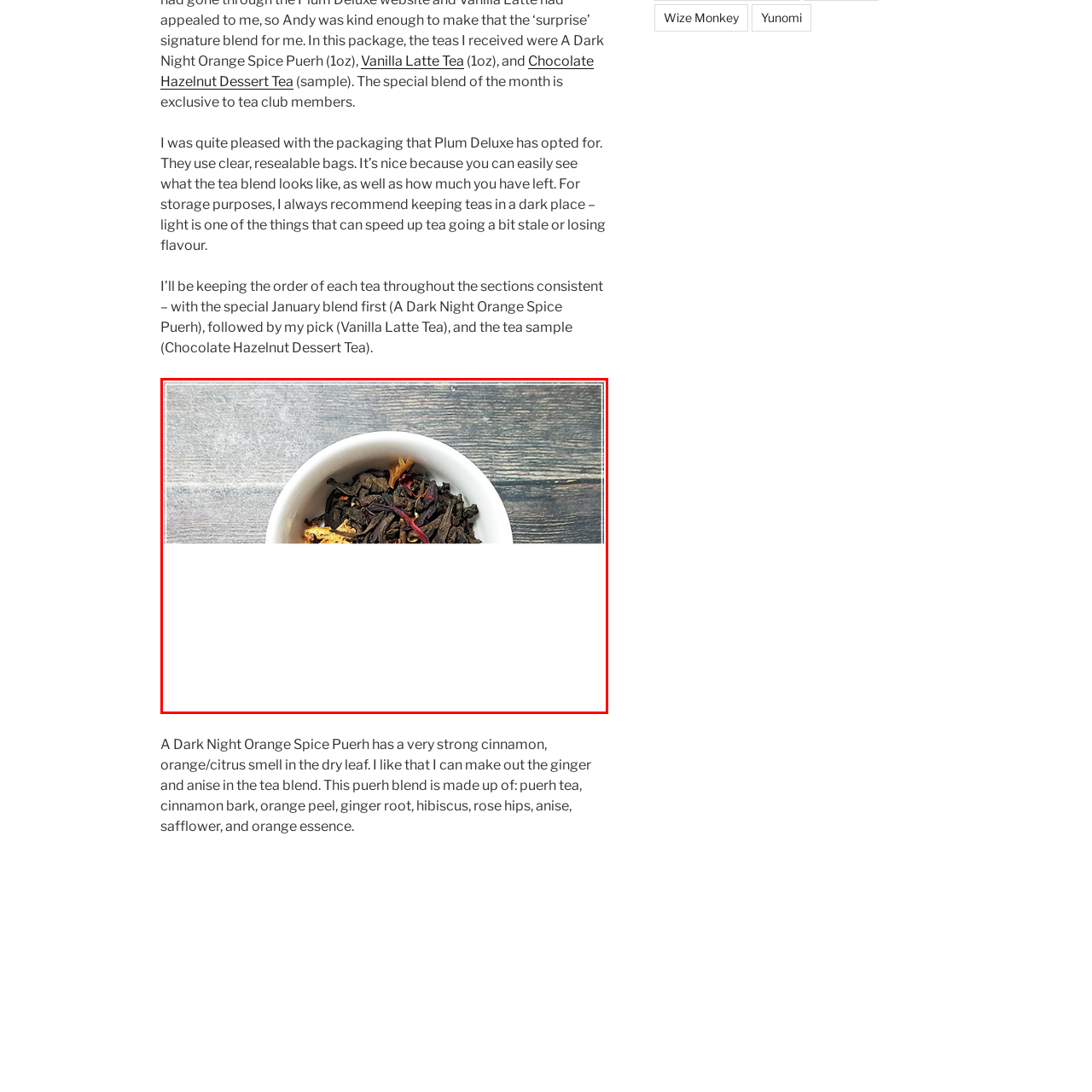What is the material of the surface in the backdrop?
Analyze the image highlighted by the red bounding box and give a detailed response to the question using the information from the image.

The caption describes the backdrop as featuring a rustic wooden surface, which enhances the natural and organic feel of the tea presentation.